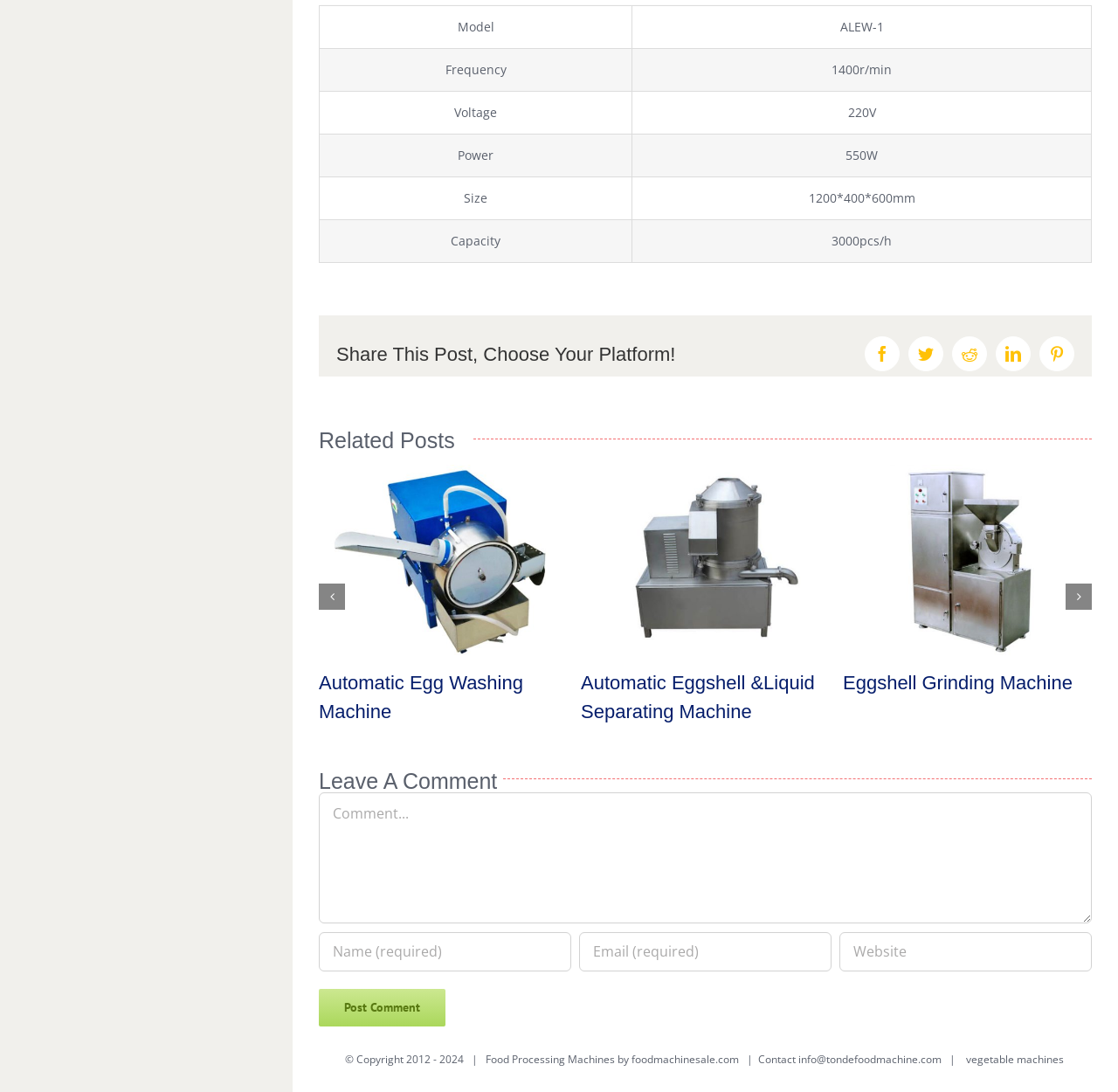Please find and report the bounding box coordinates of the element to click in order to perform the following action: "Post a comment". The coordinates should be expressed as four float numbers between 0 and 1, in the format [left, top, right, bottom].

[0.285, 0.905, 0.398, 0.94]